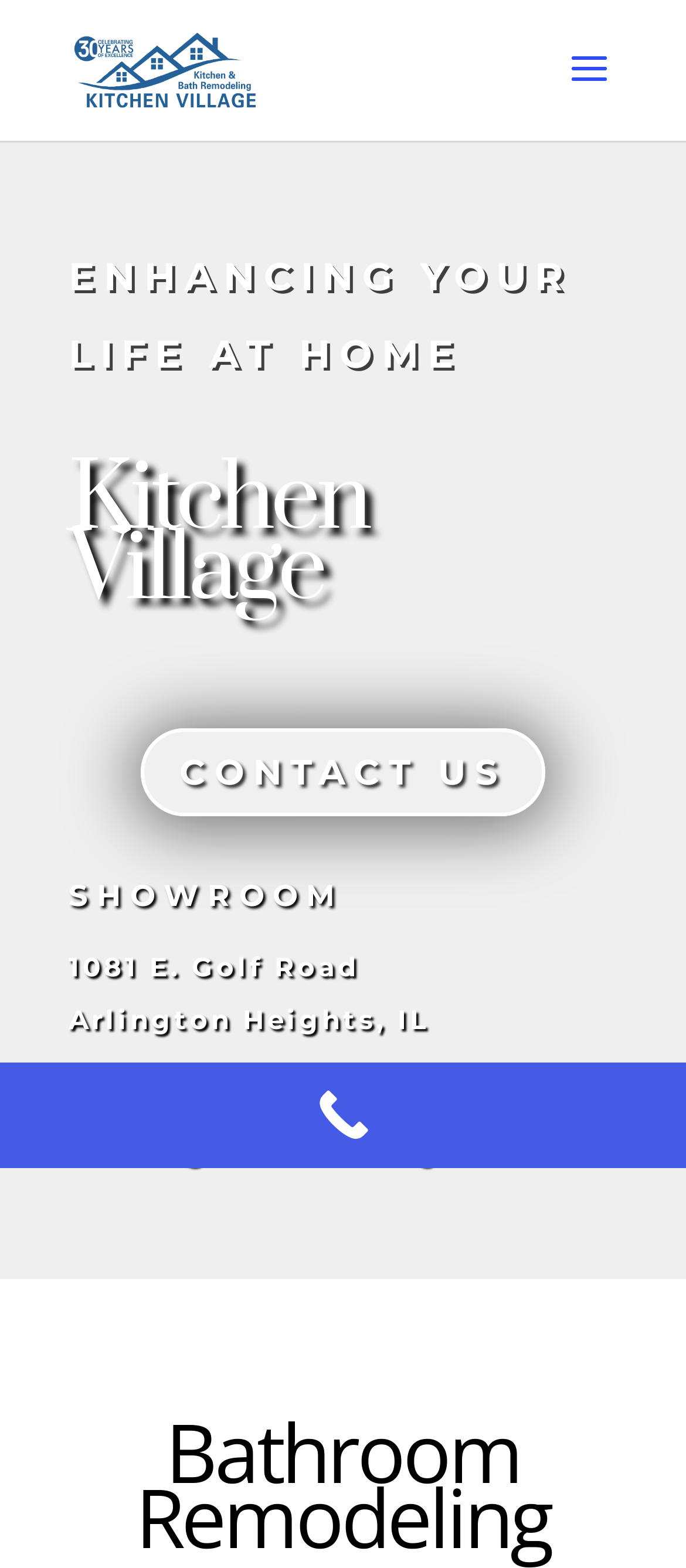Provide the bounding box coordinates of the HTML element this sentence describes: "CONTACT US".

[0.205, 0.465, 0.795, 0.521]